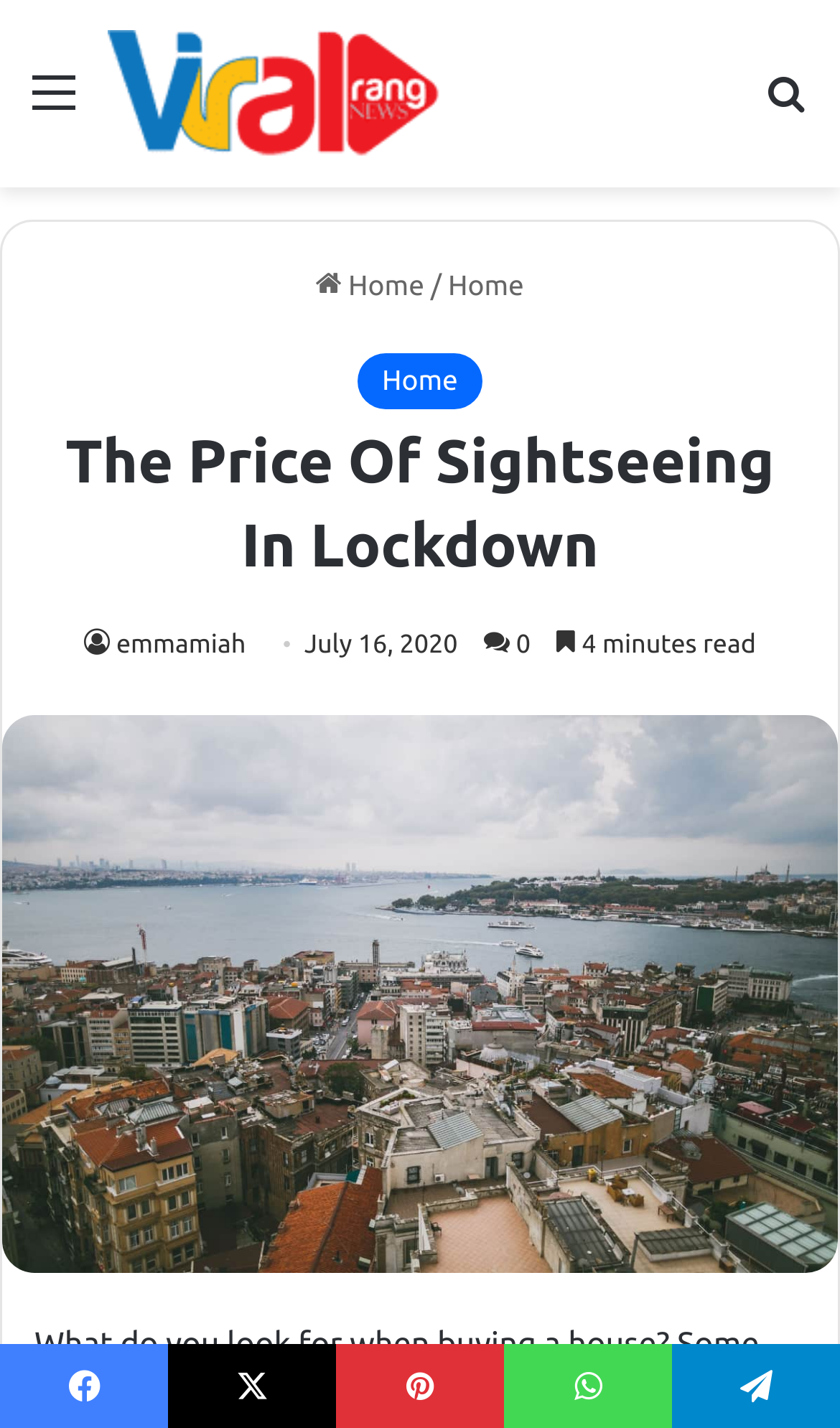What is the author of the article?
Please provide a single word or phrase based on the screenshot.

emmamiah